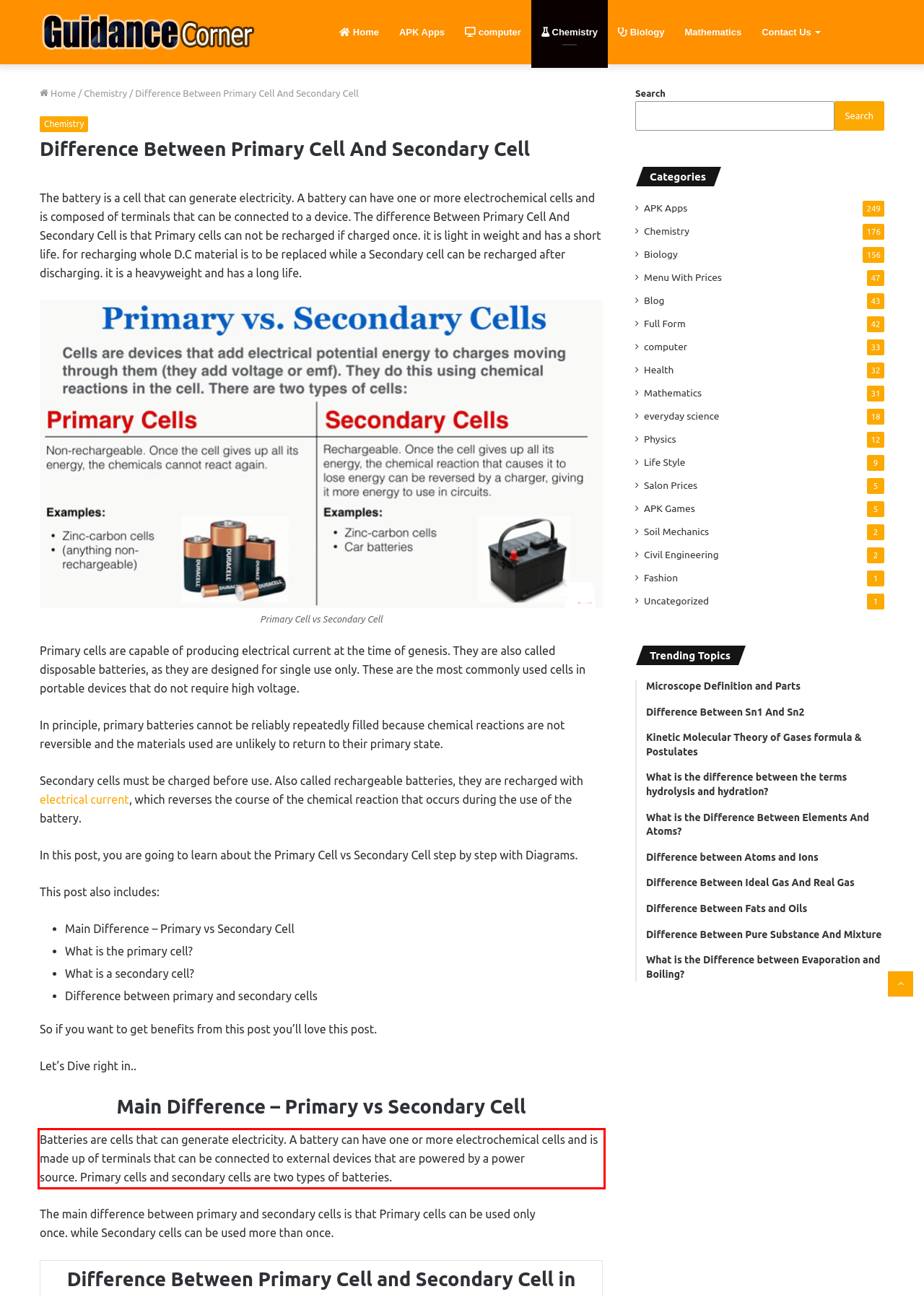You are presented with a webpage screenshot featuring a red bounding box. Perform OCR on the text inside the red bounding box and extract the content.

Batteries are cells that can generate electricity. A battery can have one or more electrochemical cells and is made up of terminals that can be connected to external devices that are powered by a power source. Primary cells and secondary cells are two types of batteries.